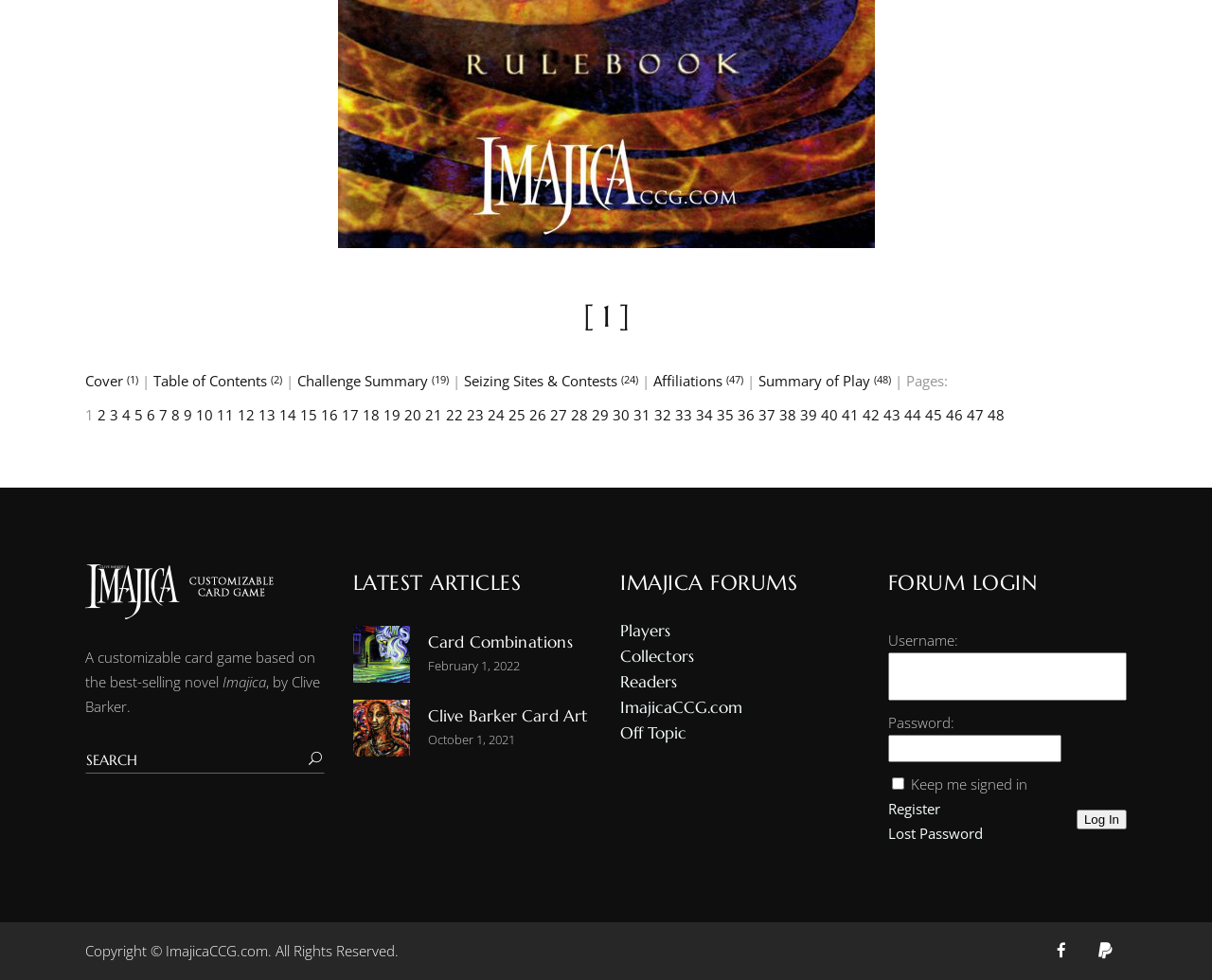What is the date of the 'Card Combinations' article?
We need a detailed and exhaustive answer to the question. Please elaborate.

The 'Card Combinations' article is located at the bottom of the webpage, and it contains a static text 'February 1, 2022' which indicates the date of the article.